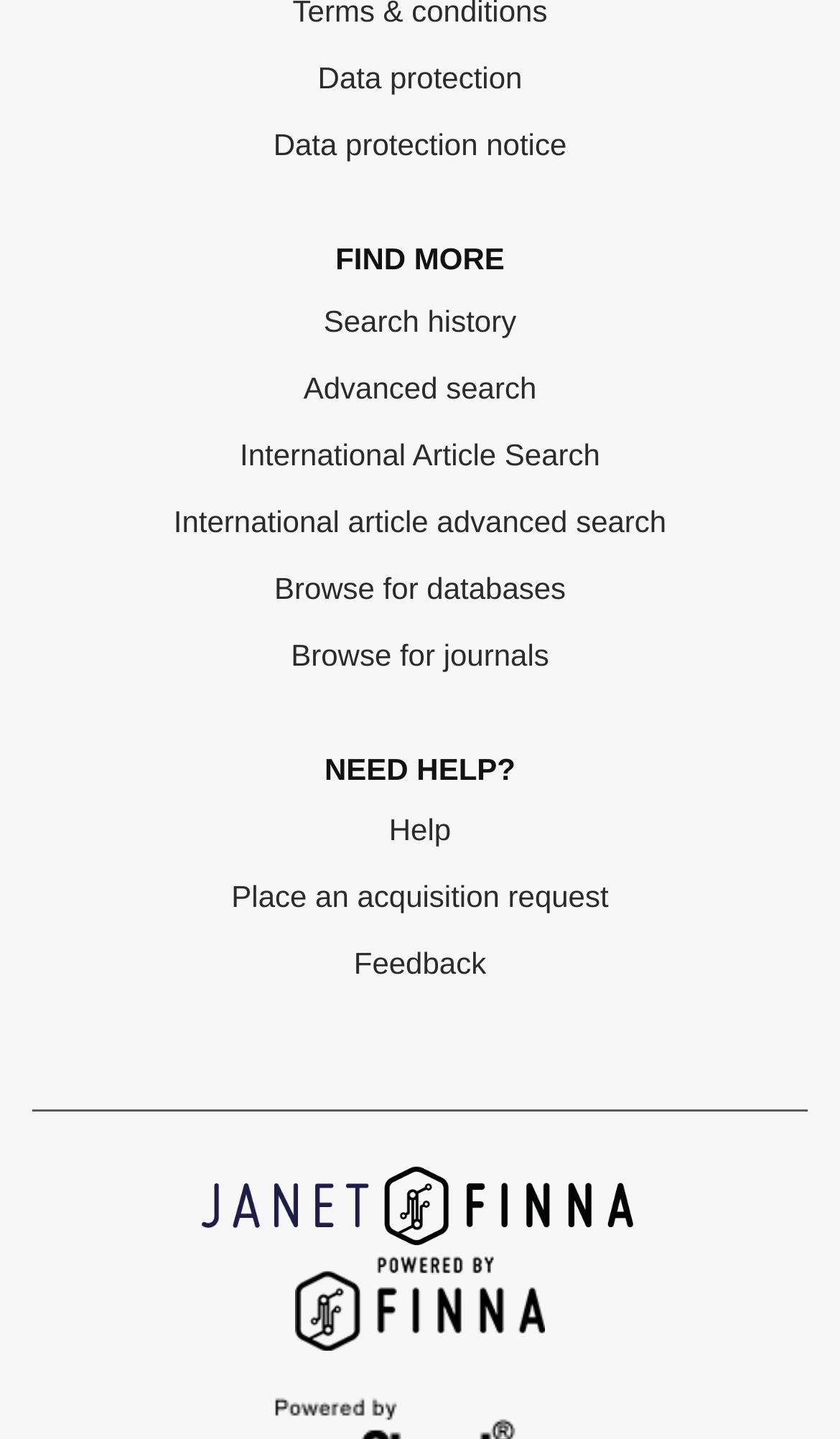Show the bounding box coordinates of the region that should be clicked to follow the instruction: "Get help."

[0.463, 0.564, 0.537, 0.588]